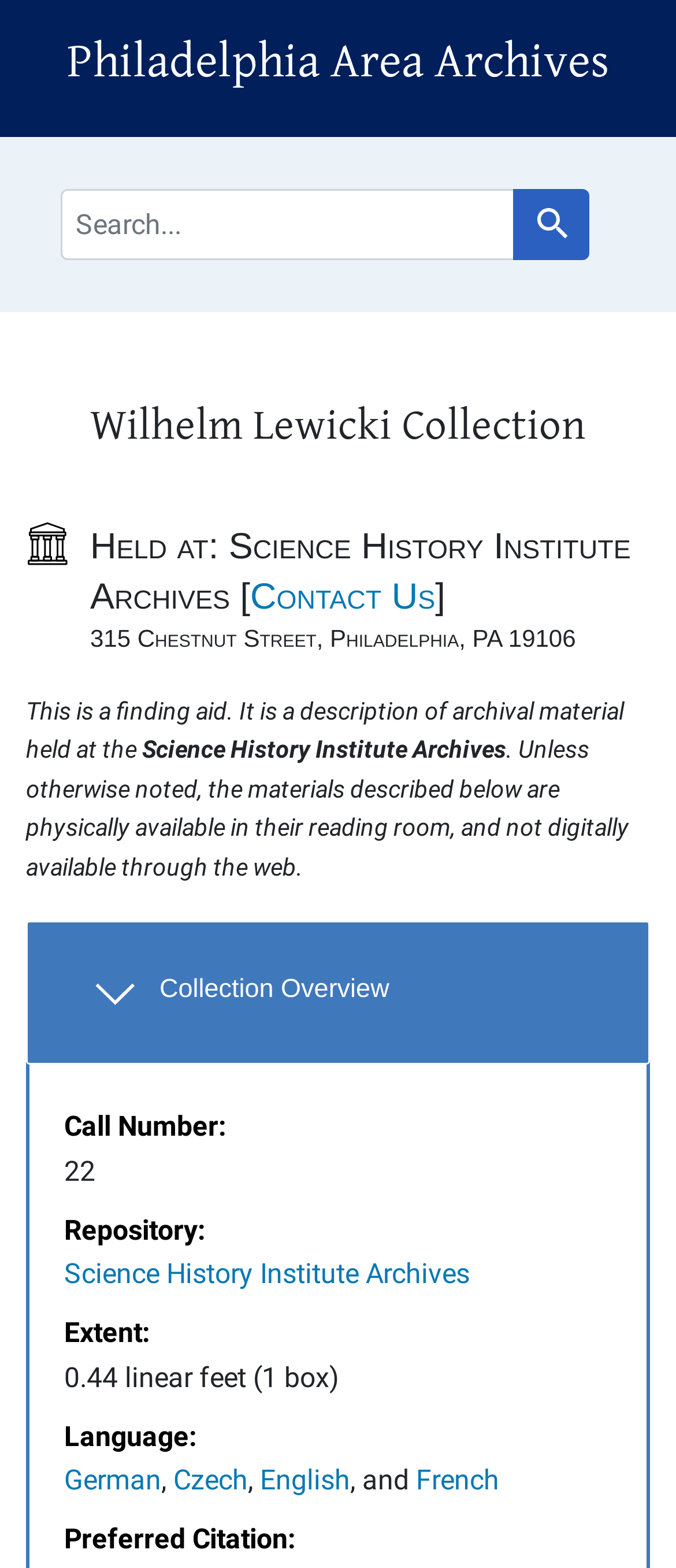Highlight the bounding box coordinates of the element that should be clicked to carry out the following instruction: "Search for Wilhelm Lewicki Collection". The coordinates must be given as four float numbers ranging from 0 to 1, i.e., [left, top, right, bottom].

[0.099, 0.022, 0.901, 0.058]